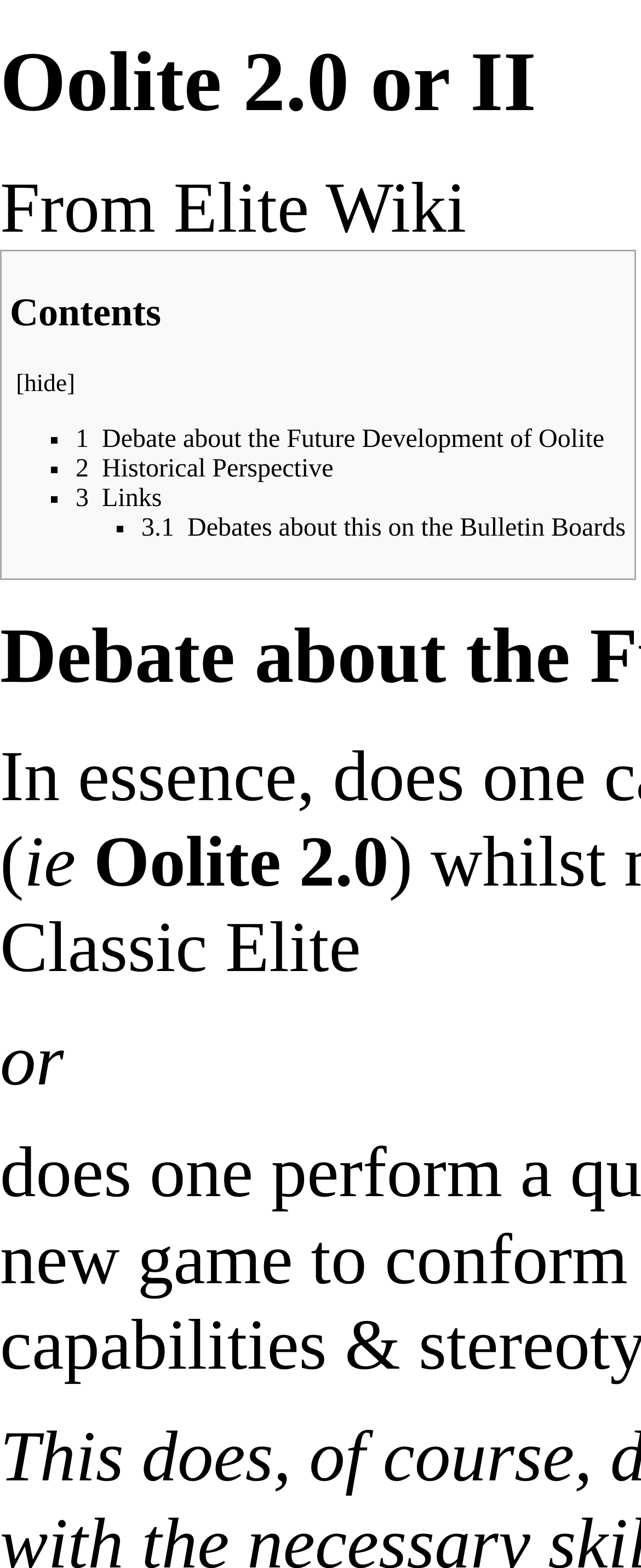How many links are in the contents section?
Please look at the screenshot and answer in one word or a short phrase.

4